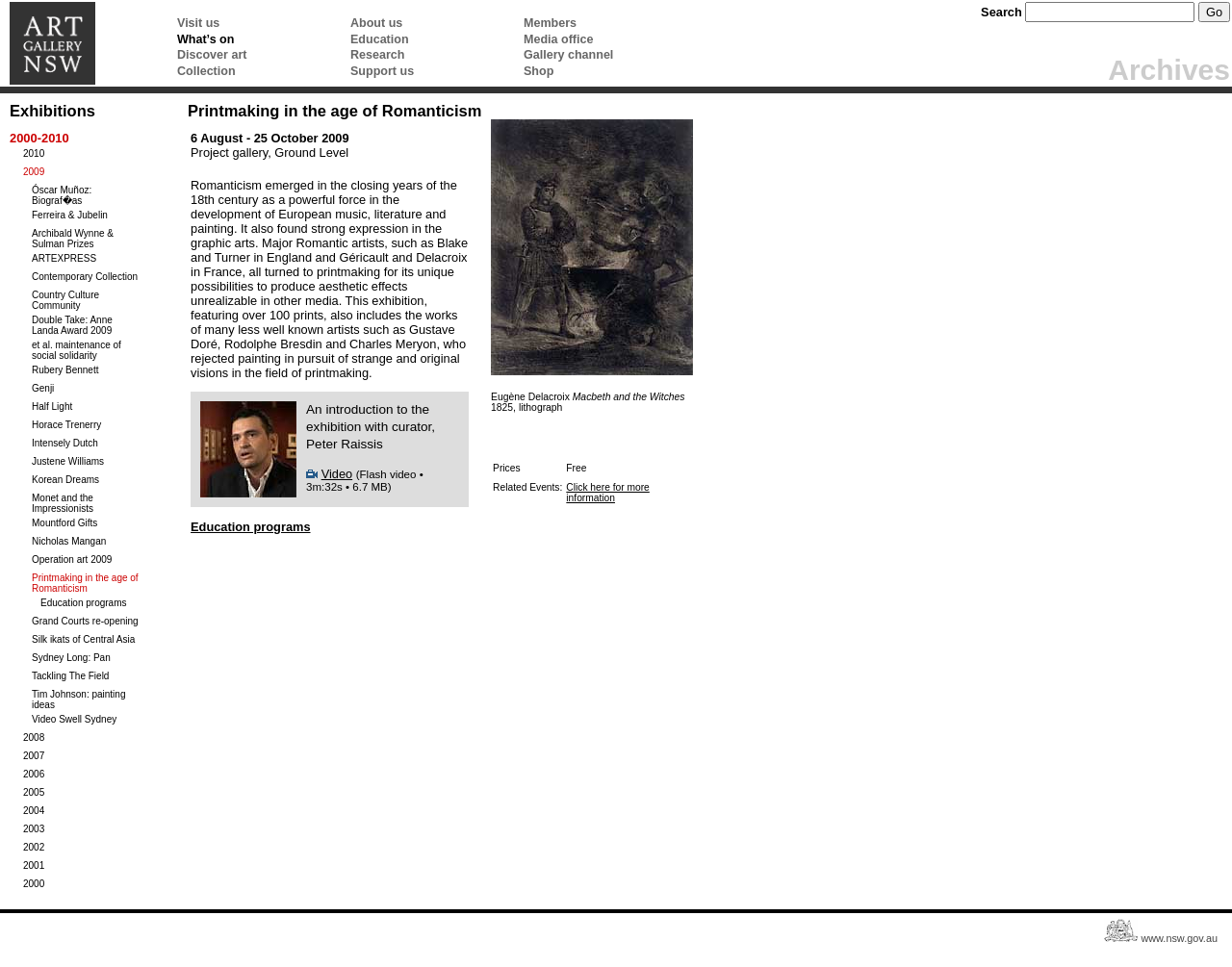What is the year range of the exhibitions listed?
Based on the image, give a one-word or short phrase answer.

2000-2010